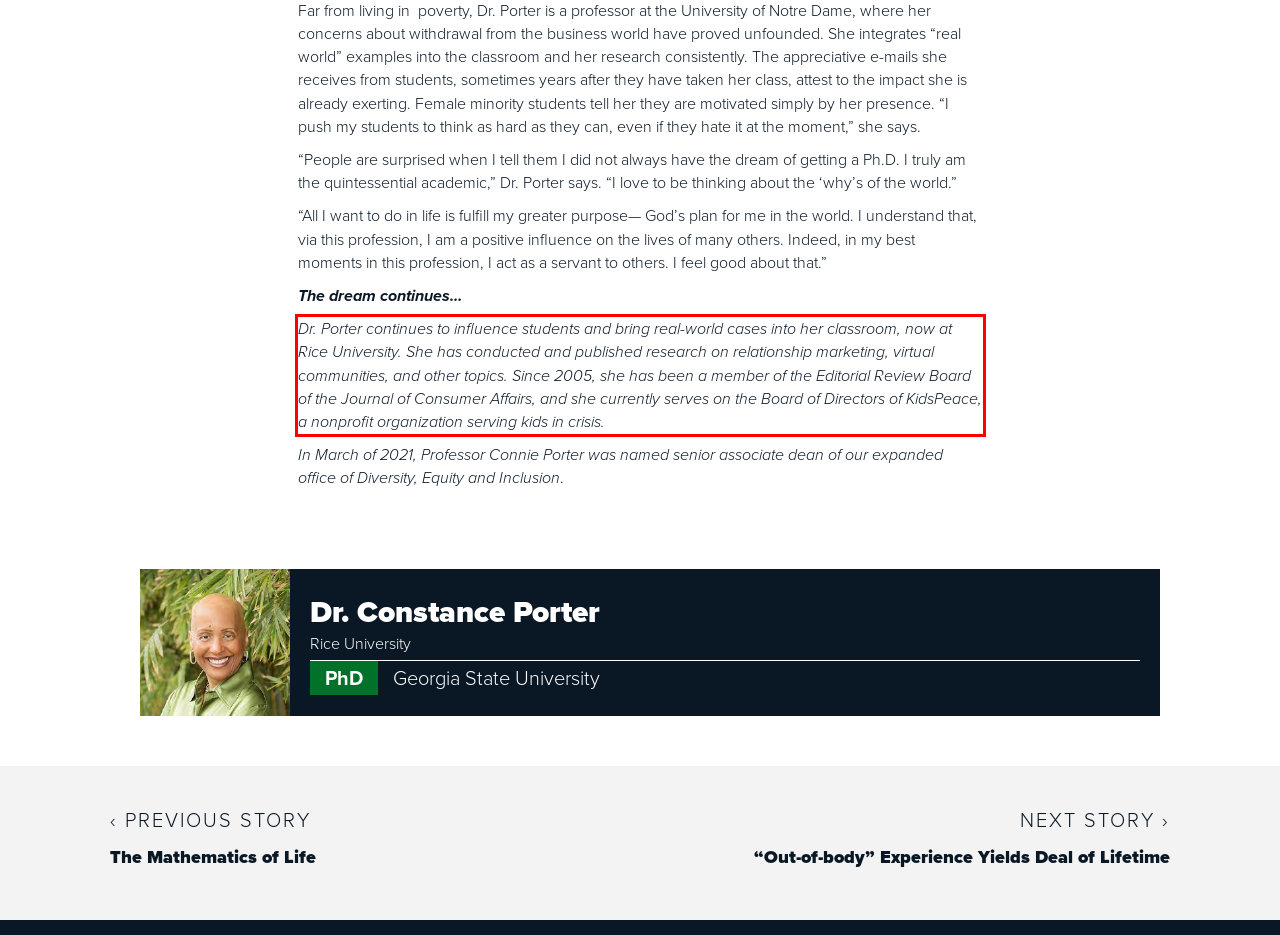Please examine the webpage screenshot and extract the text within the red bounding box using OCR.

Dr. Porter continues to influence students and bring real-world cases into her classroom, now at Rice University. She has conducted and published research on relationship marketing, virtual communities, and other topics. Since 2005, she has been a member of the Editorial Review Board of the Journal of Consumer Affairs, and she currently serves on the Board of Directors of KidsPeace, a nonprofit organization serving kids in crisis.